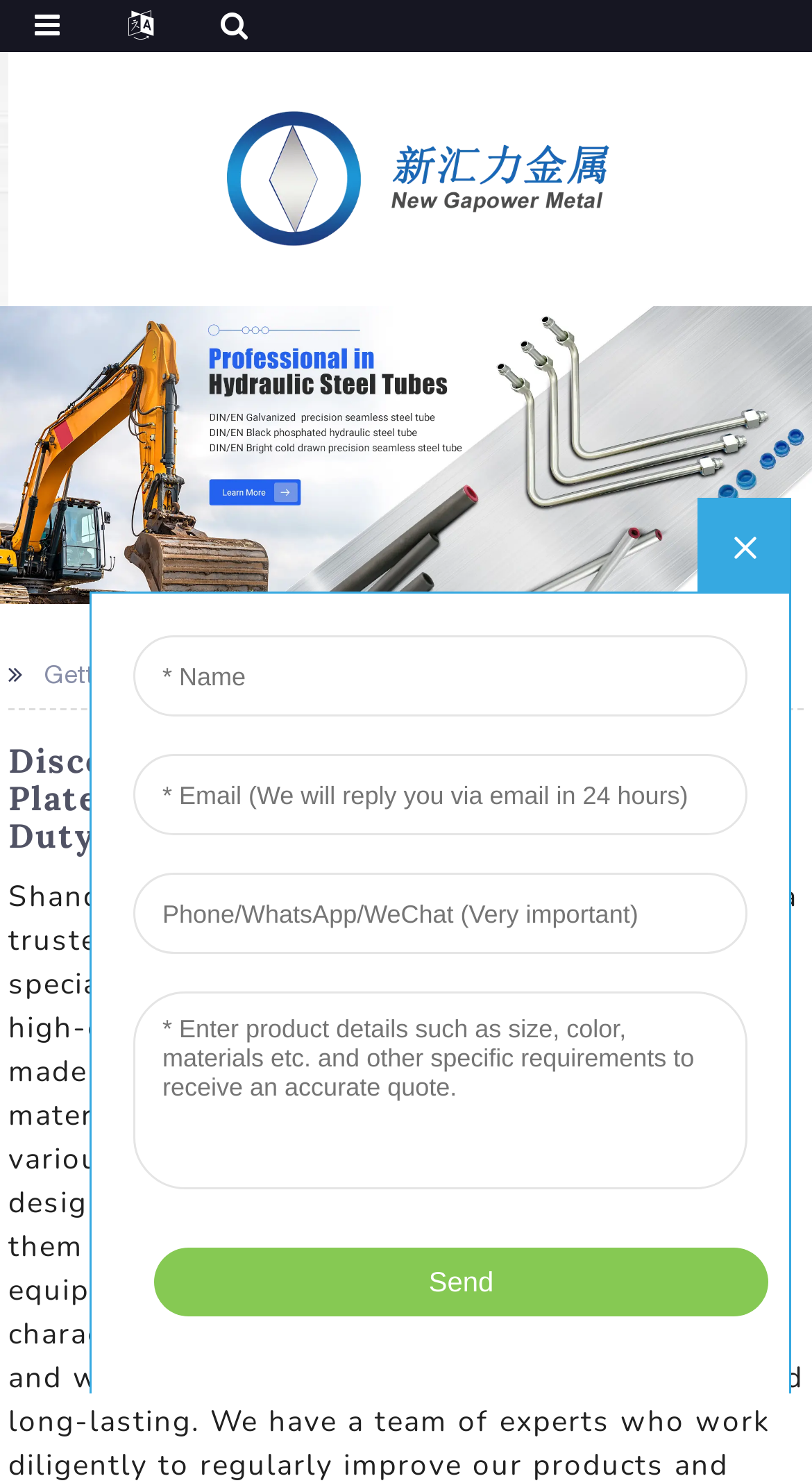Explain the webpage's design and content in an elaborate manner.

The webpage appears to be a manufacturer's website, specifically showcasing high-strength plates. At the top-left corner, there is a logo image with a link, which is likely the company's branding. Below the logo, there is a large image that spans the entire width of the page, with a caption "XHL-111", suggesting that it might be a product image.

On the top-right side, there are two short text blocks, "Getting started" and "High Strength Plate", which may be navigation links or section headers. Below these text blocks, there is a prominent heading that reads "Discover The Strength Of High Strength Plates - Premium Quality Plates For Heavy-Duty Applications", which is likely the main title of the page.

The page also features a large iframe that occupies most of the bottom section, which may contain additional content, such as product information, videos, or interactive elements. There is also a figure element at the top of the page, but it does not contain any descriptive text, so its purpose is unclear. Overall, the page appears to be focused on showcasing the company's high-strength plate products and their applications.